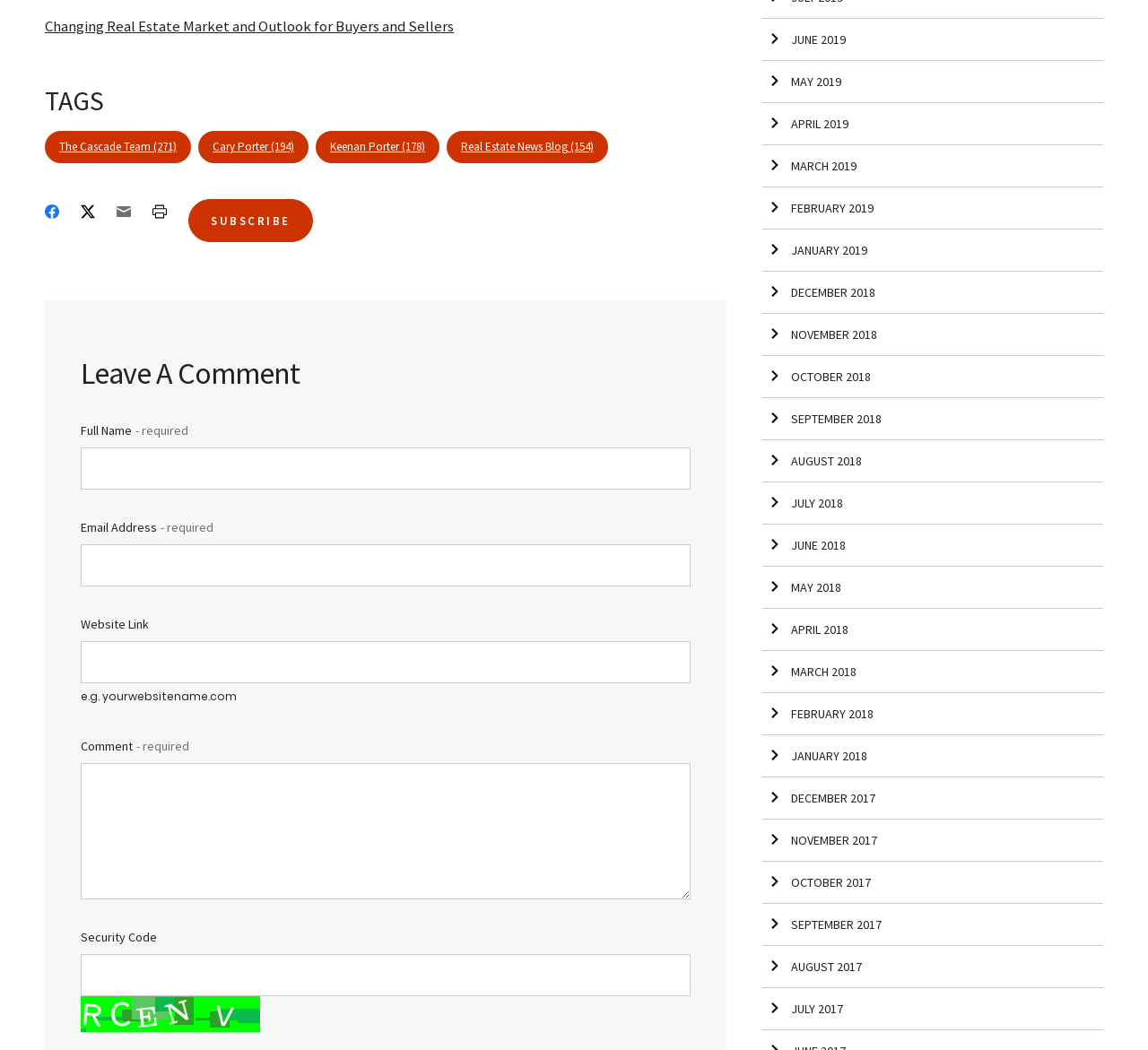Respond with a single word or short phrase to the following question: 
What is the required information to leave a comment?

Full Name, Email Address, and Comment